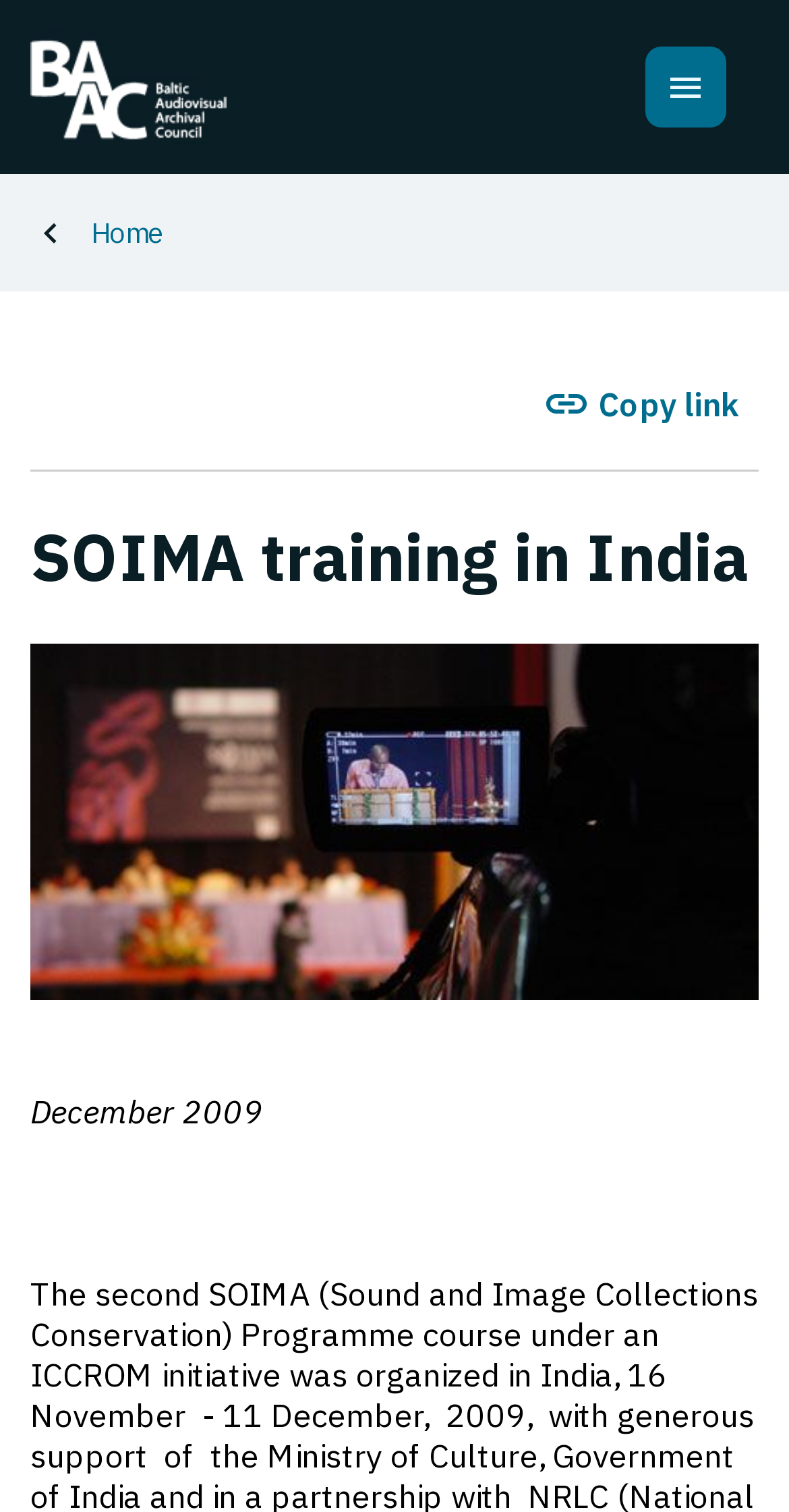Create a detailed narrative of the webpage’s visual and textual elements.

The webpage is about SOIMA training in India, provided by the Baltic Audiovisual Archival Council. At the top left, there is a link to the council's website, accompanied by an image with the same name. 

On the top right, there is a link with an icon, possibly a social media or sharing button. Below the top section, there is a navigation bar with breadcrumbs, featuring a "Home" link. 

The main content of the webpage is headed by a title "SOIMA training in India", which spans almost the entire width of the page. Below the title, there are two lines of text, with the first line indicating the date "December 2009" and the second line containing a non-breaking space character.